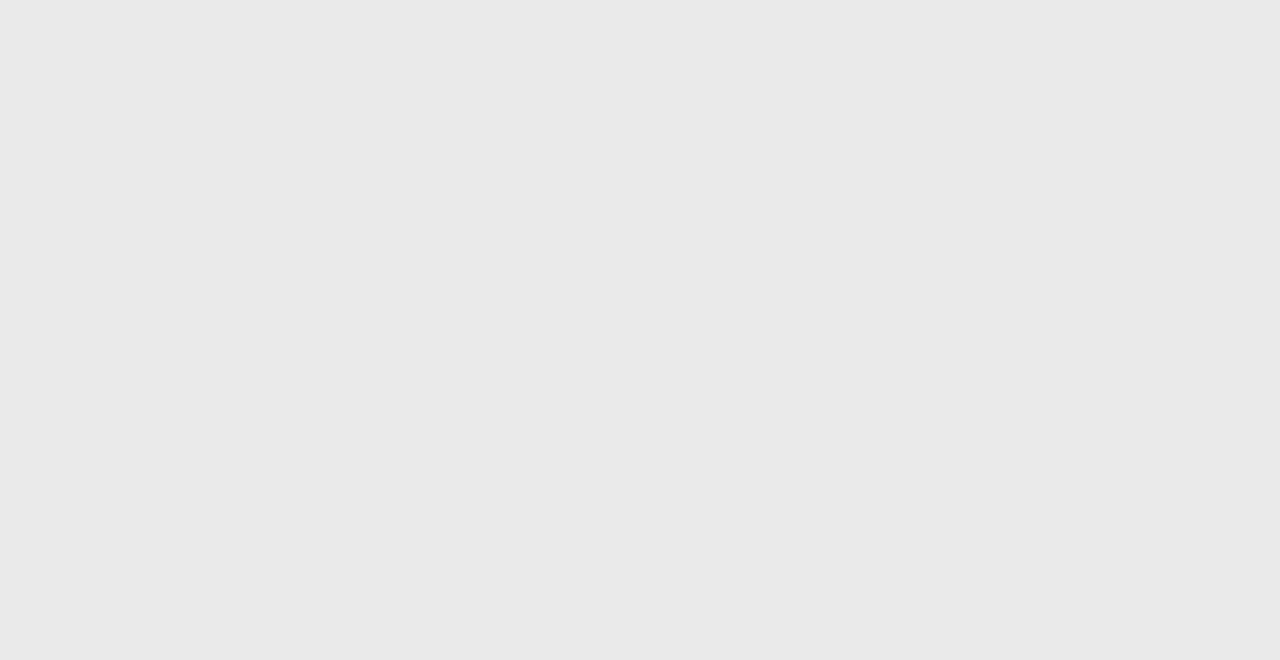What is the tone of the article '10 Reasons Lincoln Was Secretly A Terrible President'? Observe the screenshot and provide a one-word or short phrase answer.

Critical